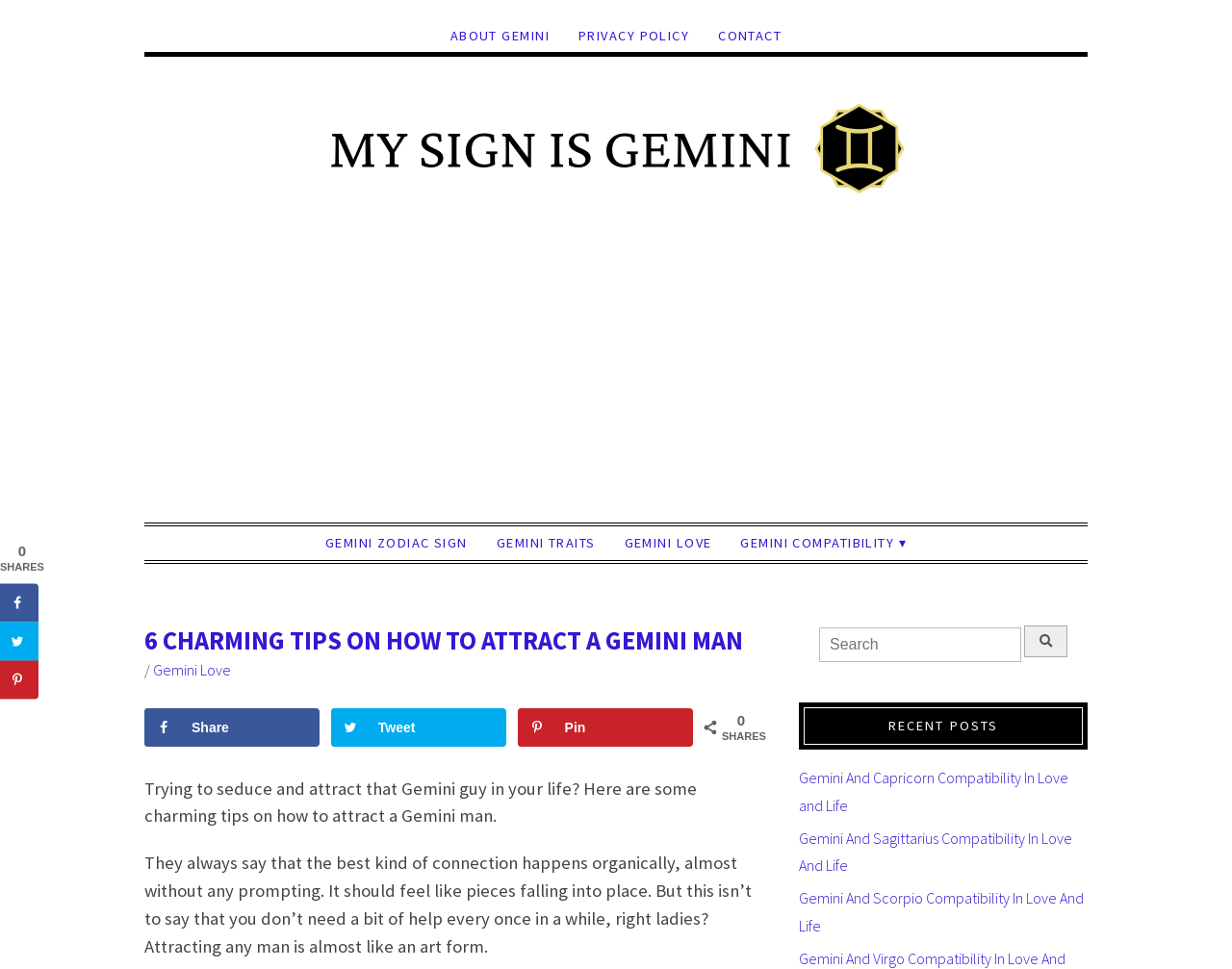What is the title or heading displayed on the webpage?

6 CHARMING TIPS ON HOW TO ATTRACT A GEMINI MAN